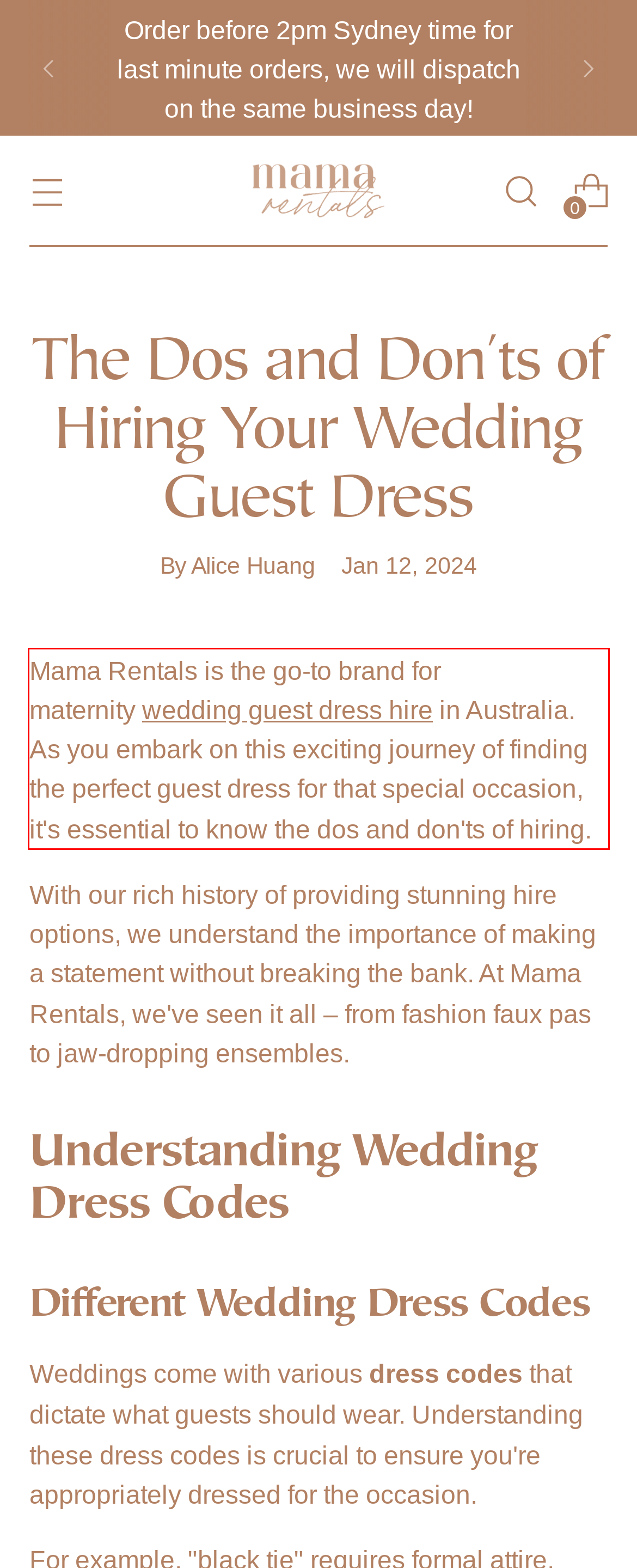Given a screenshot of a webpage containing a red bounding box, perform OCR on the text within this red bounding box and provide the text content.

Mama Rentals is the go-to brand for maternity wedding guest dress hire in Australia. As you embark on this exciting journey of finding the perfect guest dress for that special occasion, it's essential to know the dos and don'ts of hiring.